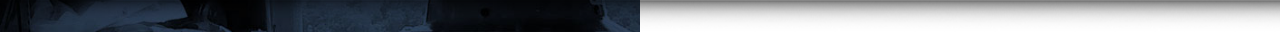Please give a succinct answer using a single word or phrase:
What is the purpose of the image on the webpage?

Branding and aesthetic